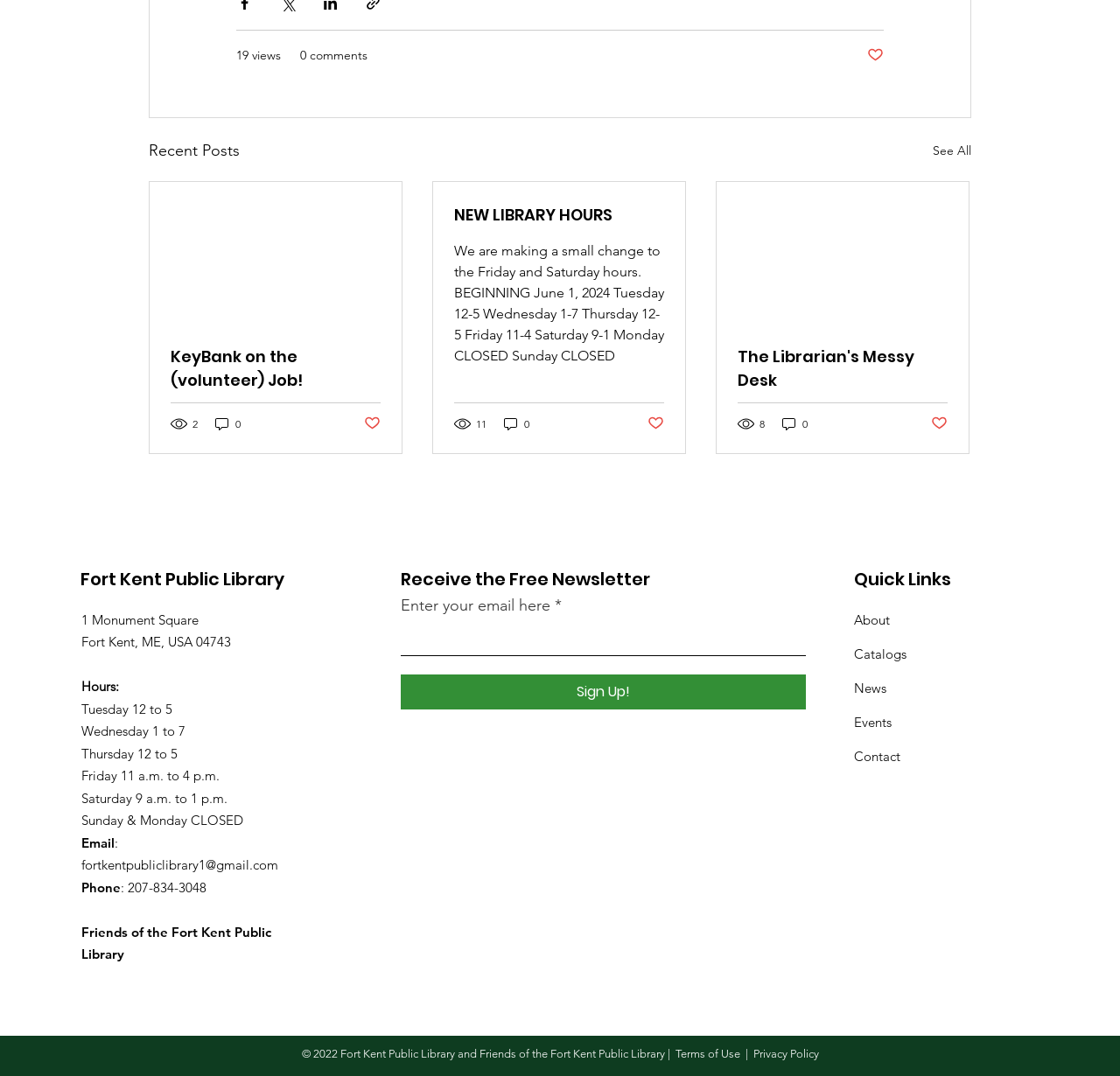What is the email address of the library?
Answer the question based on the image using a single word or a brief phrase.

fortkentpubliclibrary1@gmail.com